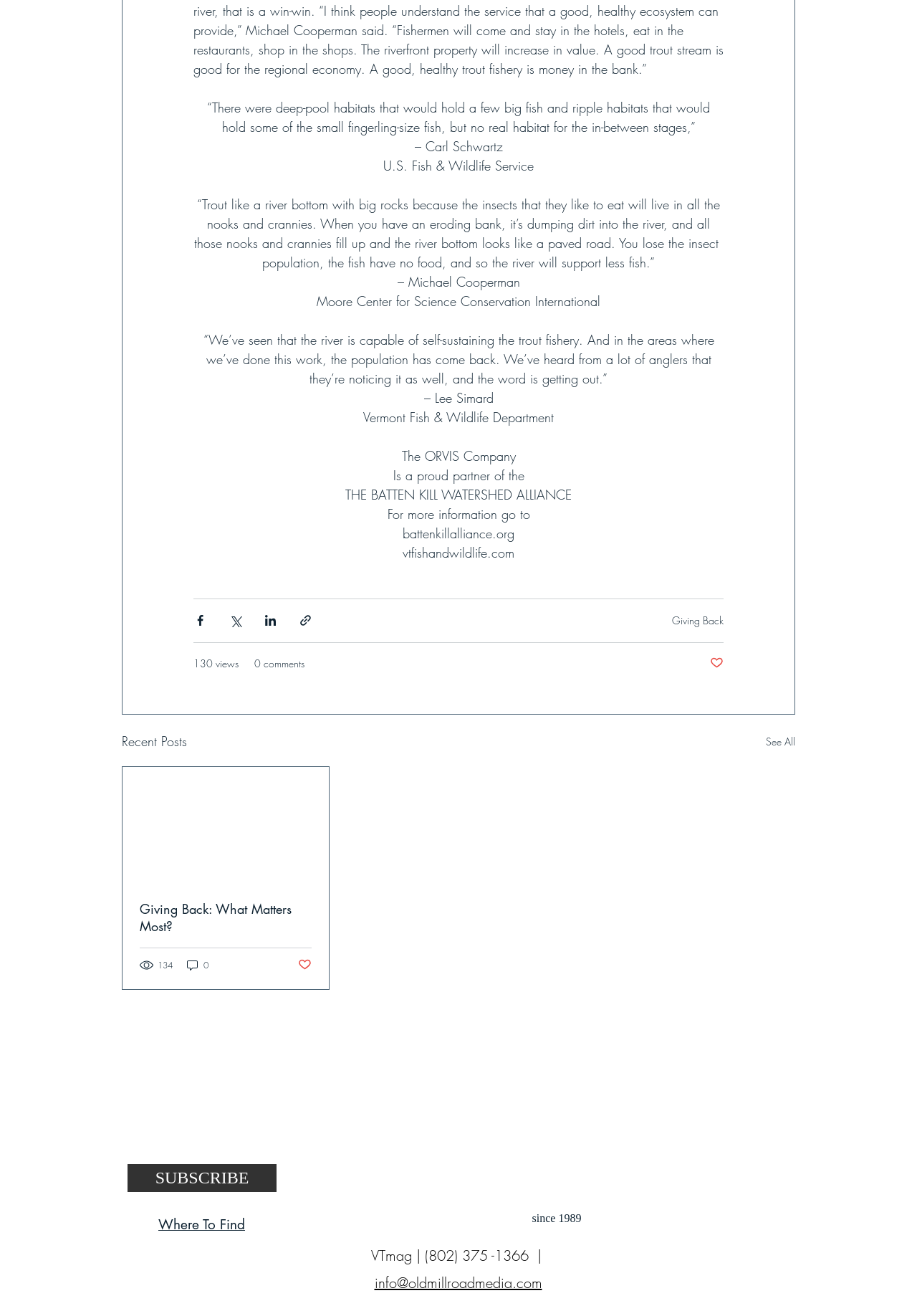Please provide a comprehensive response to the question below by analyzing the image: 
How many views does the recent post have?

This answer can be found by looking at the text below the recent post section, which says '130 views'.